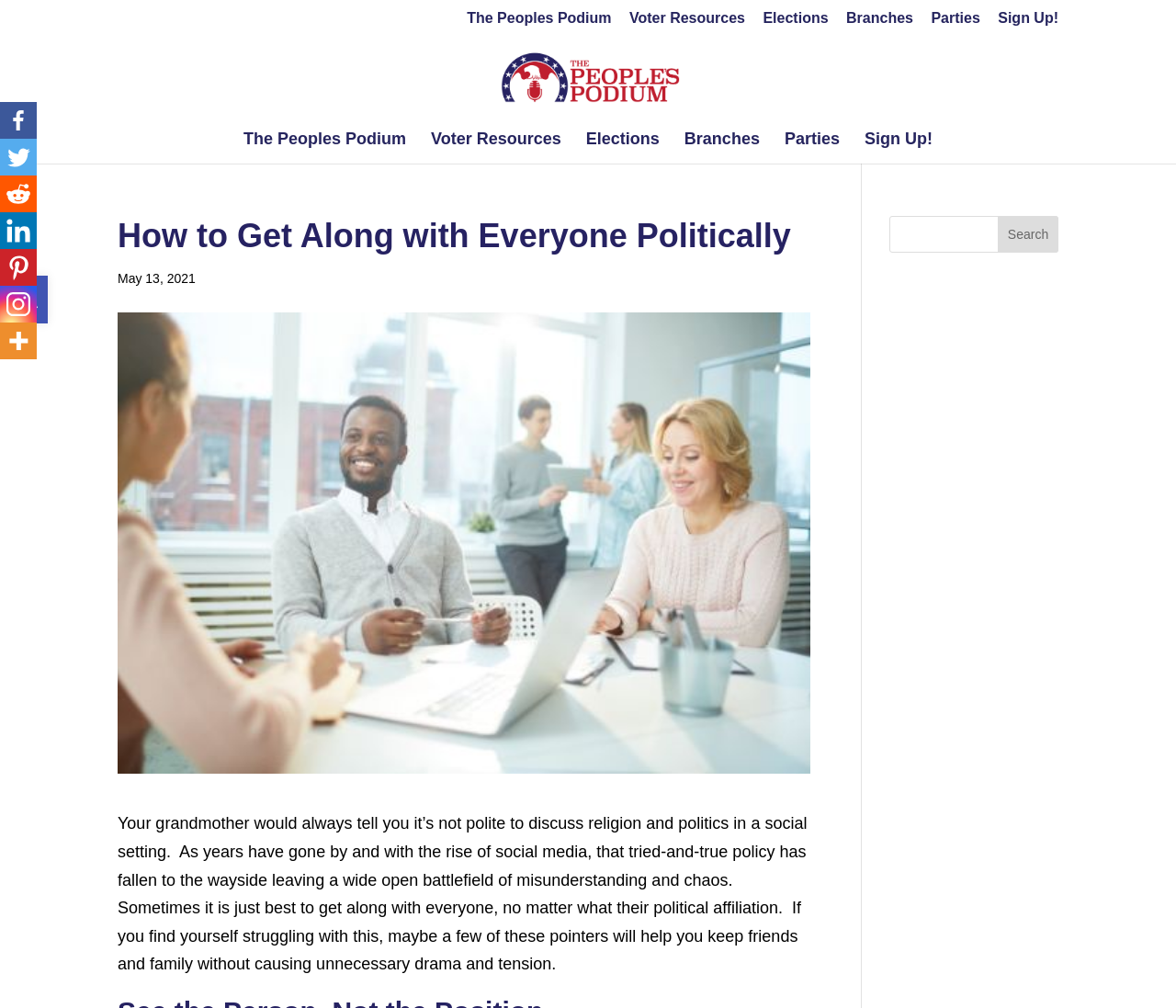Use a single word or phrase to answer the following:
What is the name of the website?

The People's Podium